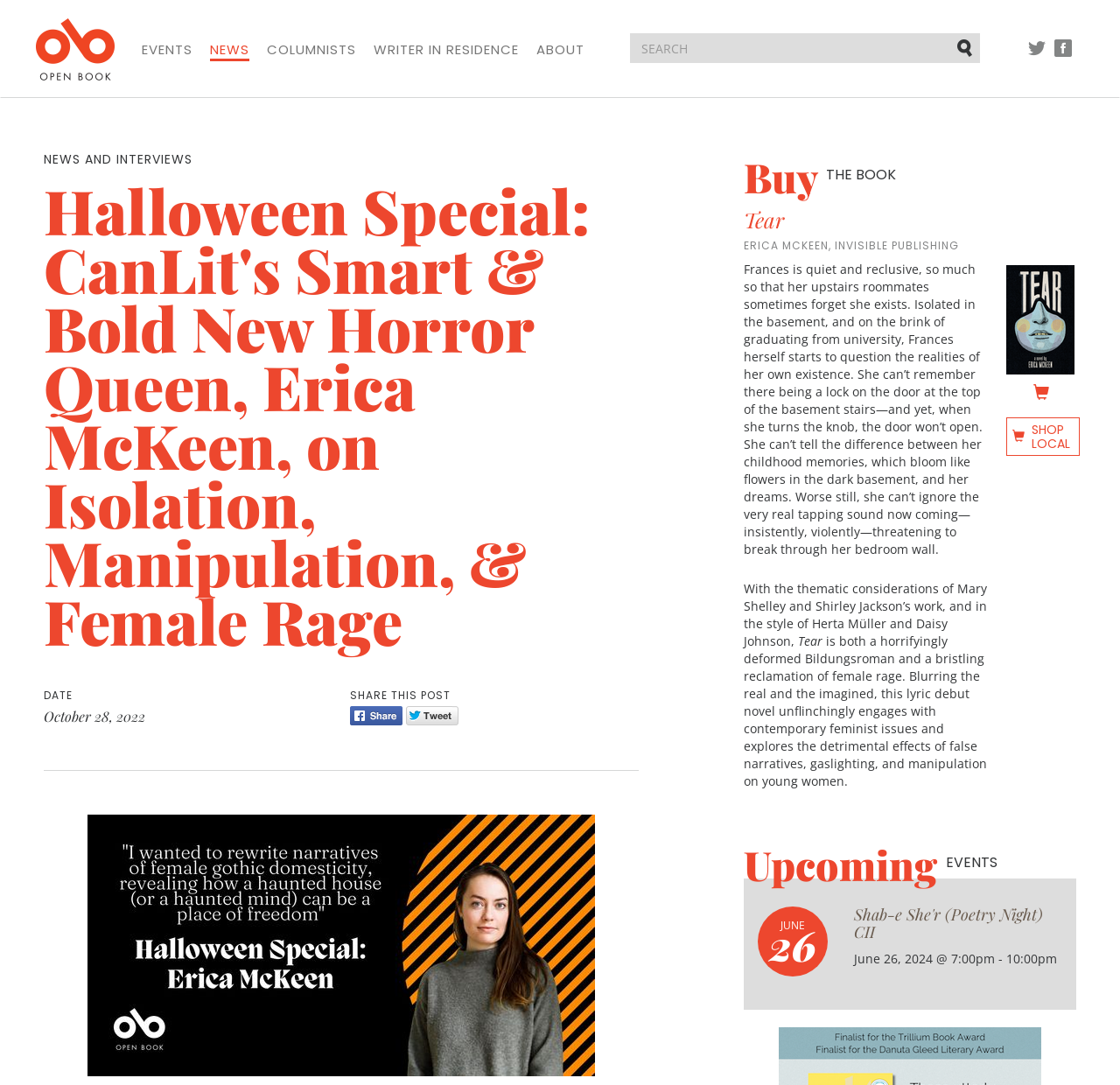Locate the bounding box coordinates of the clickable region to complete the following instruction: "Buy THE BOOK."

[0.664, 0.138, 0.8, 0.188]